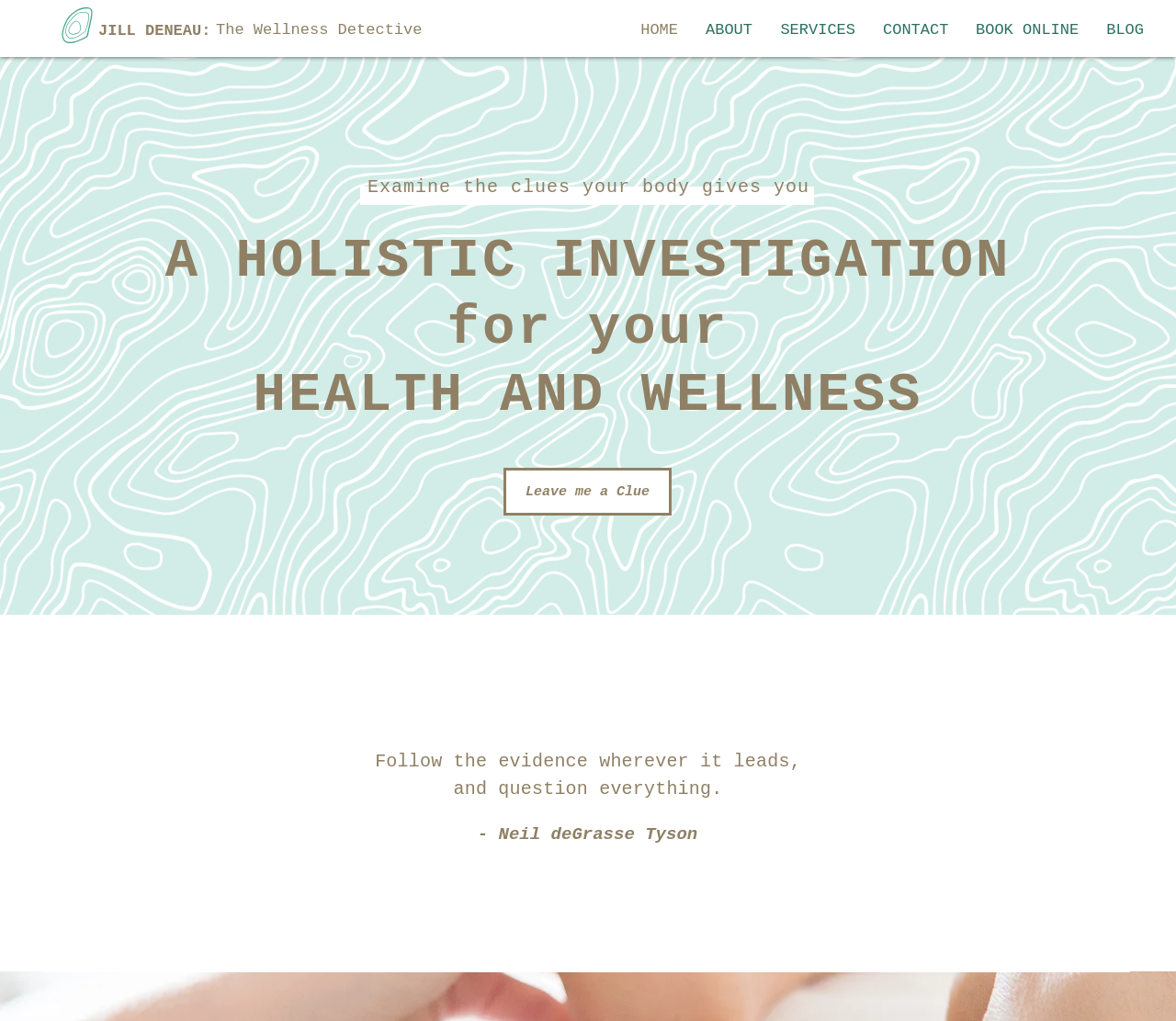Please extract and provide the main headline of the webpage.

A HOLISTIC INVESTIGATION